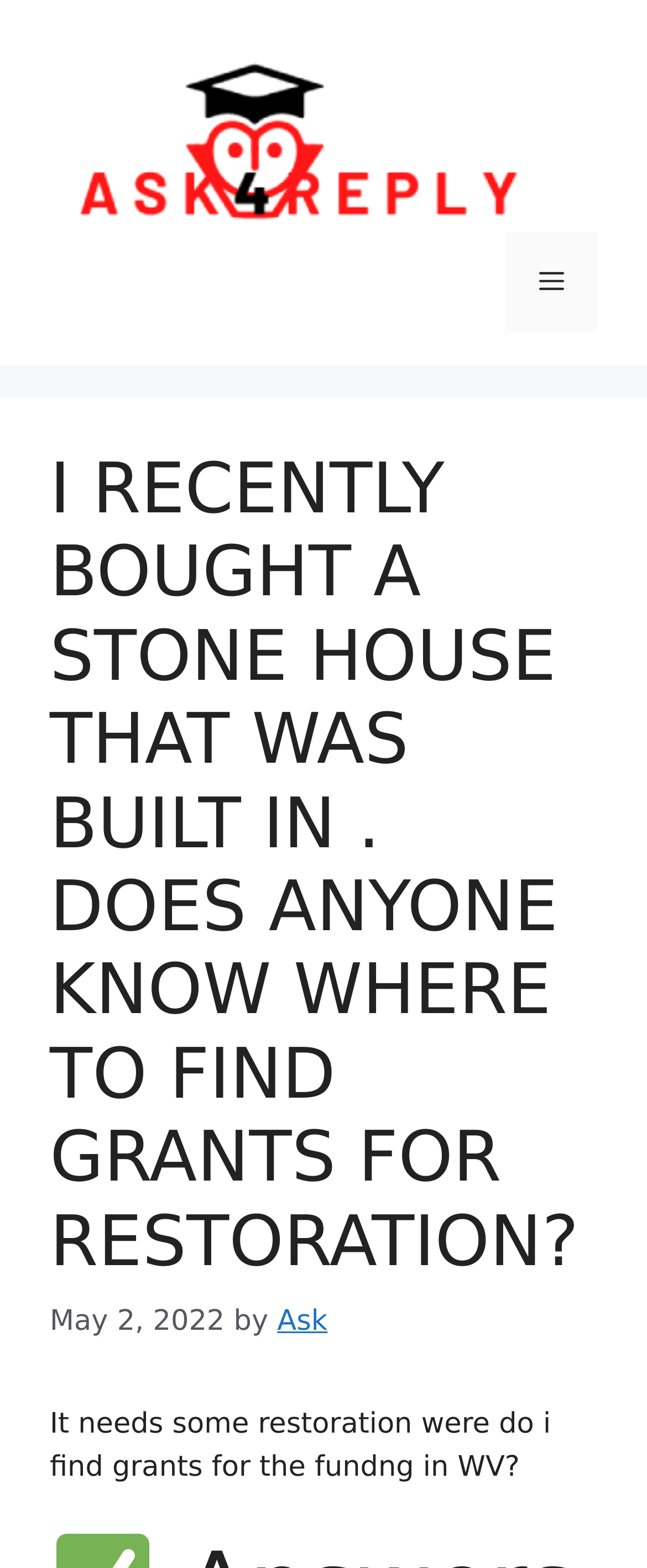Please find the bounding box for the UI element described by: "Ask".

[0.428, 0.833, 0.506, 0.854]